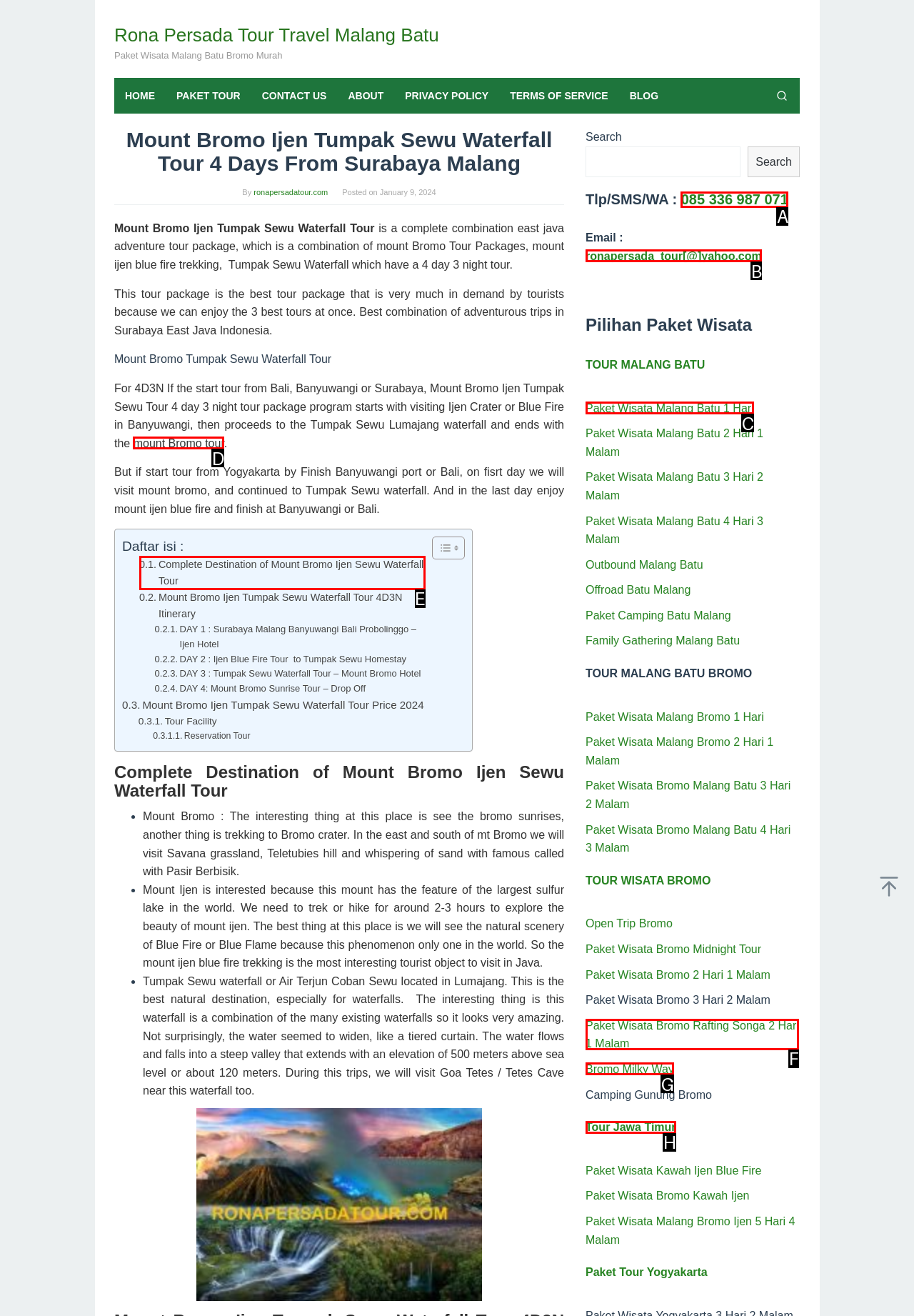Tell me which one HTML element best matches the description: 085 336 987 071
Answer with the option's letter from the given choices directly.

A